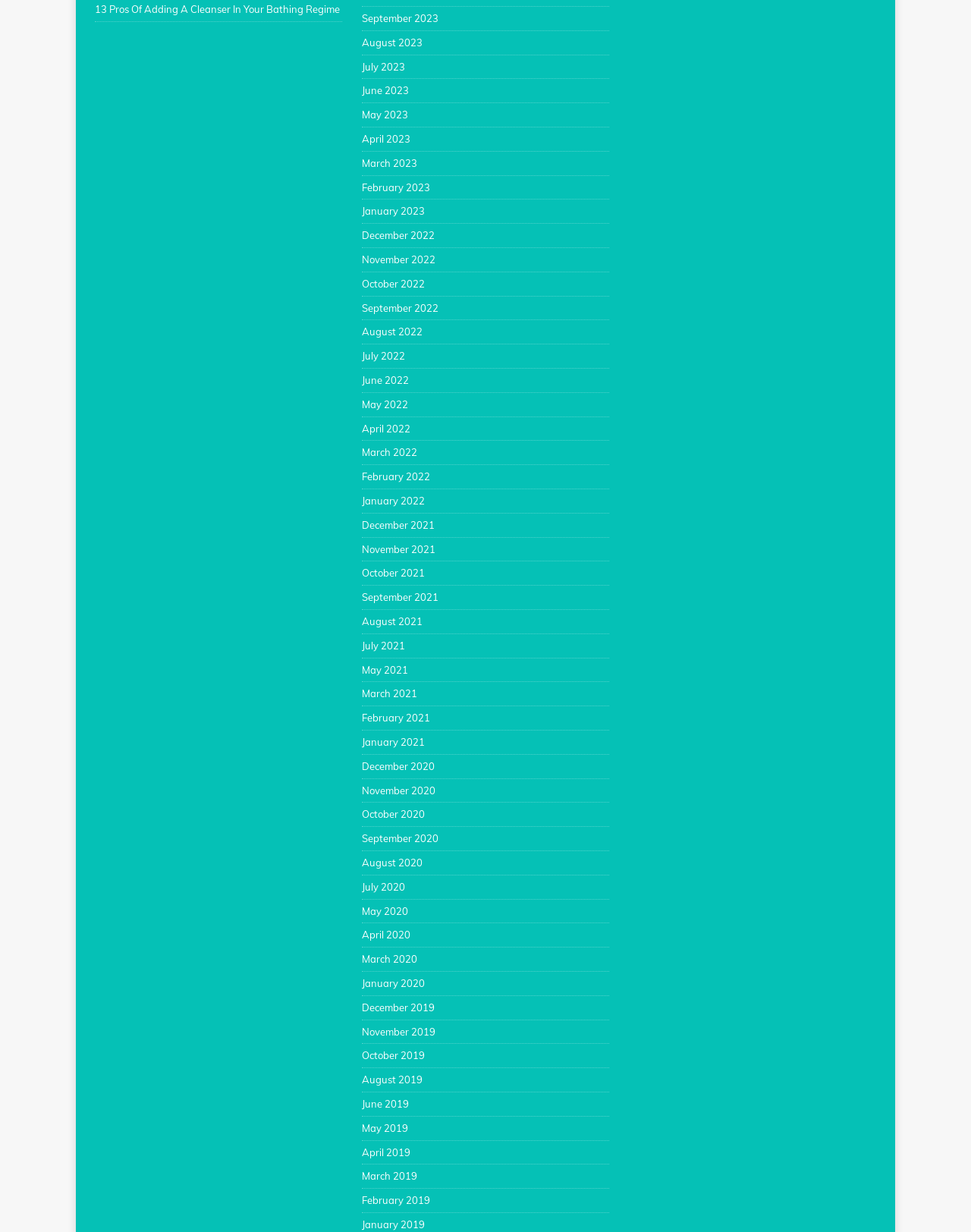What is the earliest year listed on the webpage?
Utilize the image to construct a detailed and well-explained answer.

The webpage has a list of links with month and year combinations, and the earliest year listed is 2019, with the link 'February 2019'.